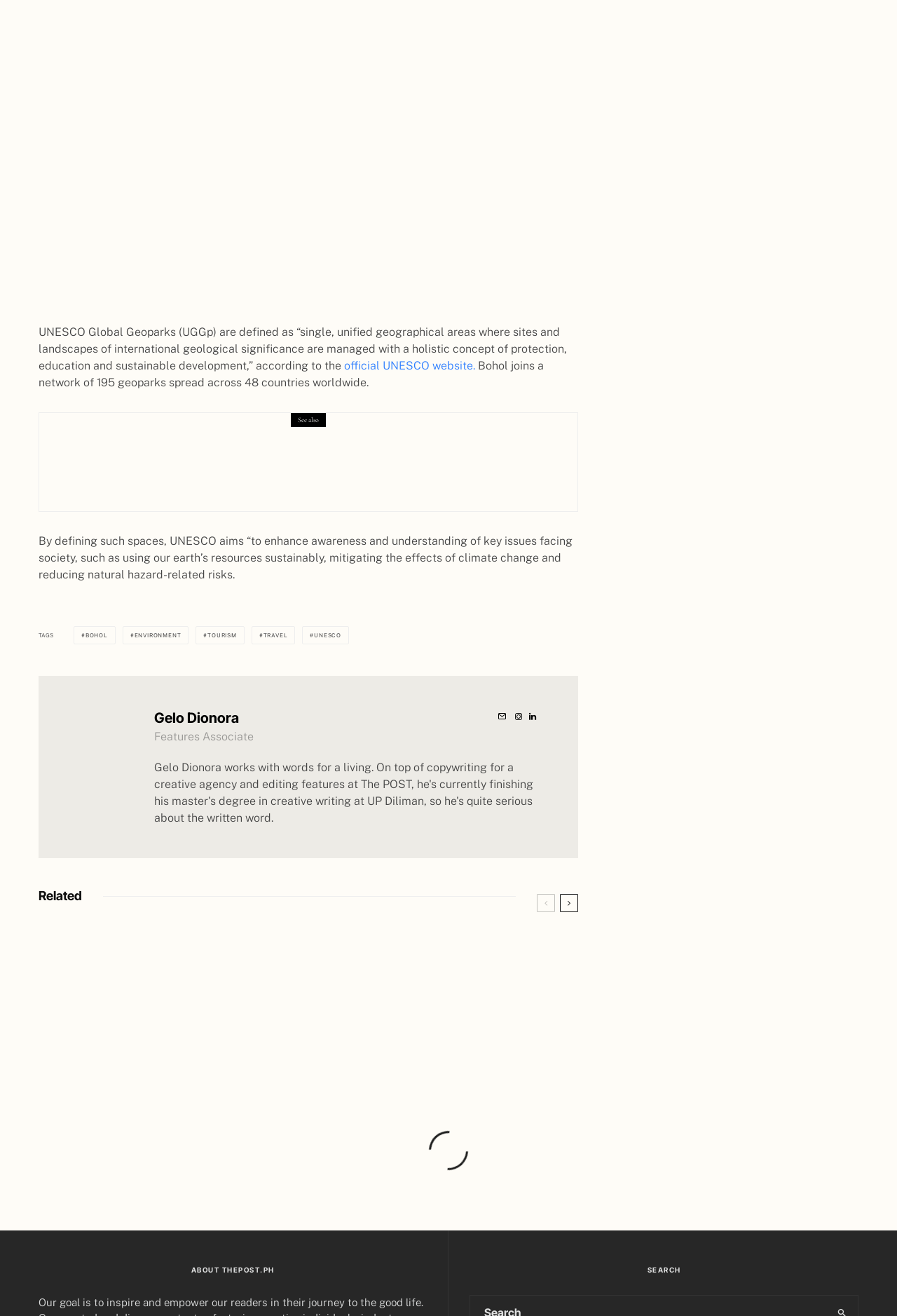Please answer the following question using a single word or phrase: 
What are the tags related to the article?

BOHOL, ENVIRONMENT, TOURISM, TRAVEL, UNESCO